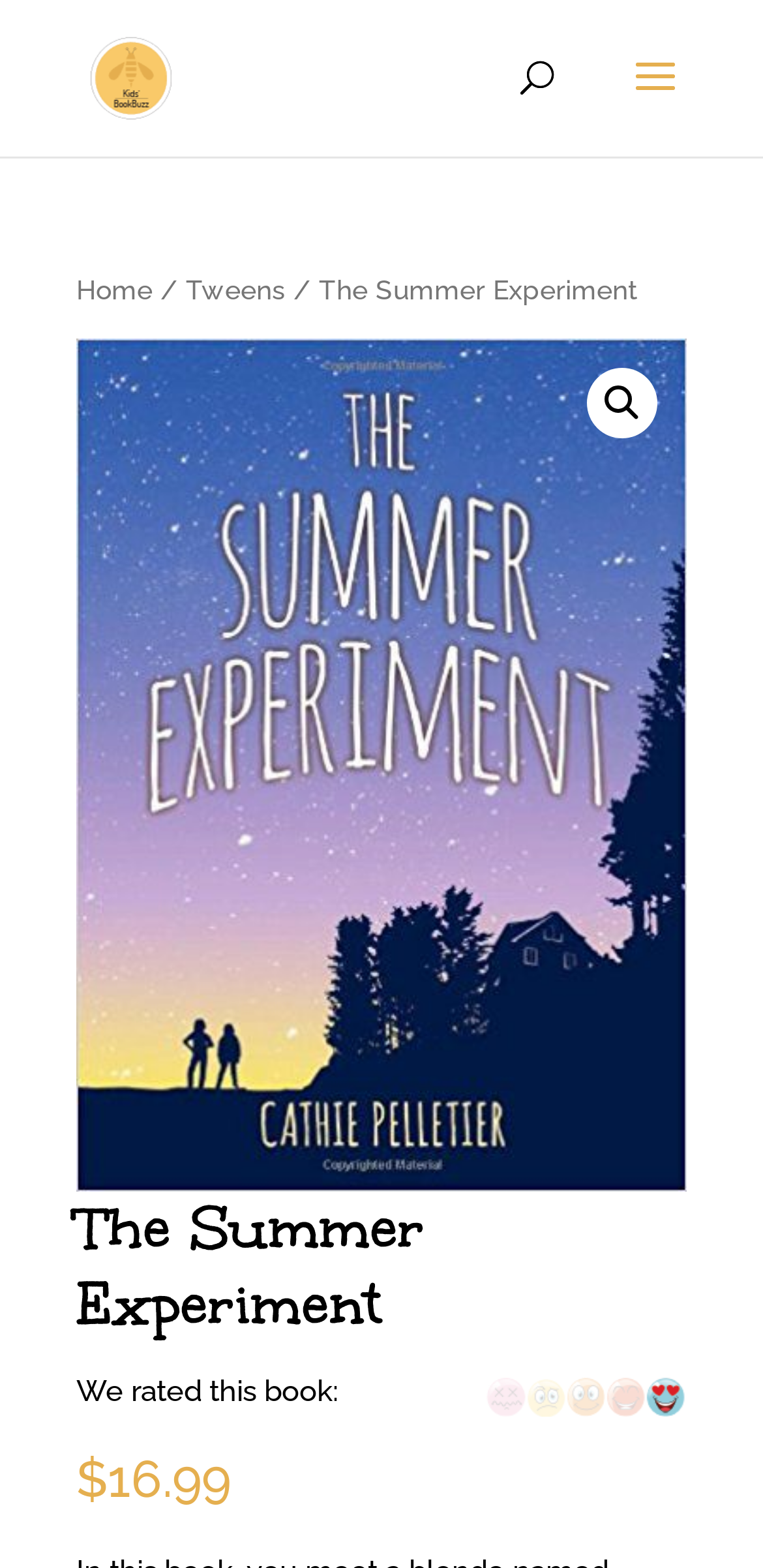Elaborate on the information and visuals displayed on the webpage.

The webpage is about "The Summer Experiment" book, which is part of the "Kids' BookBuzz" series. At the top left, there is a link to "Kids' BookBuzz" accompanied by an image with the same name. Below this, there is a search bar that spans across most of the top section of the page.

On the left side, there is a navigation menu, also known as a breadcrumb, which displays the path "Home / Tweens / The Summer Experiment". This menu is positioned above a large link that takes up most of the page's width. This link contains an image that occupies the entire space.

Above the large link, there is a magnifying glass icon, represented by the symbol "🔍", which is likely a search button. On the top right, there is a heading that displays the title "The Summer Experiment".

Below the heading, there is a text that reads "We rated this book:", followed by a rating system that is not explicitly described. On the right side of this text, there is a small image. At the bottom left, there are two text elements, one displaying a dollar sign and the other showing the price "16.99".